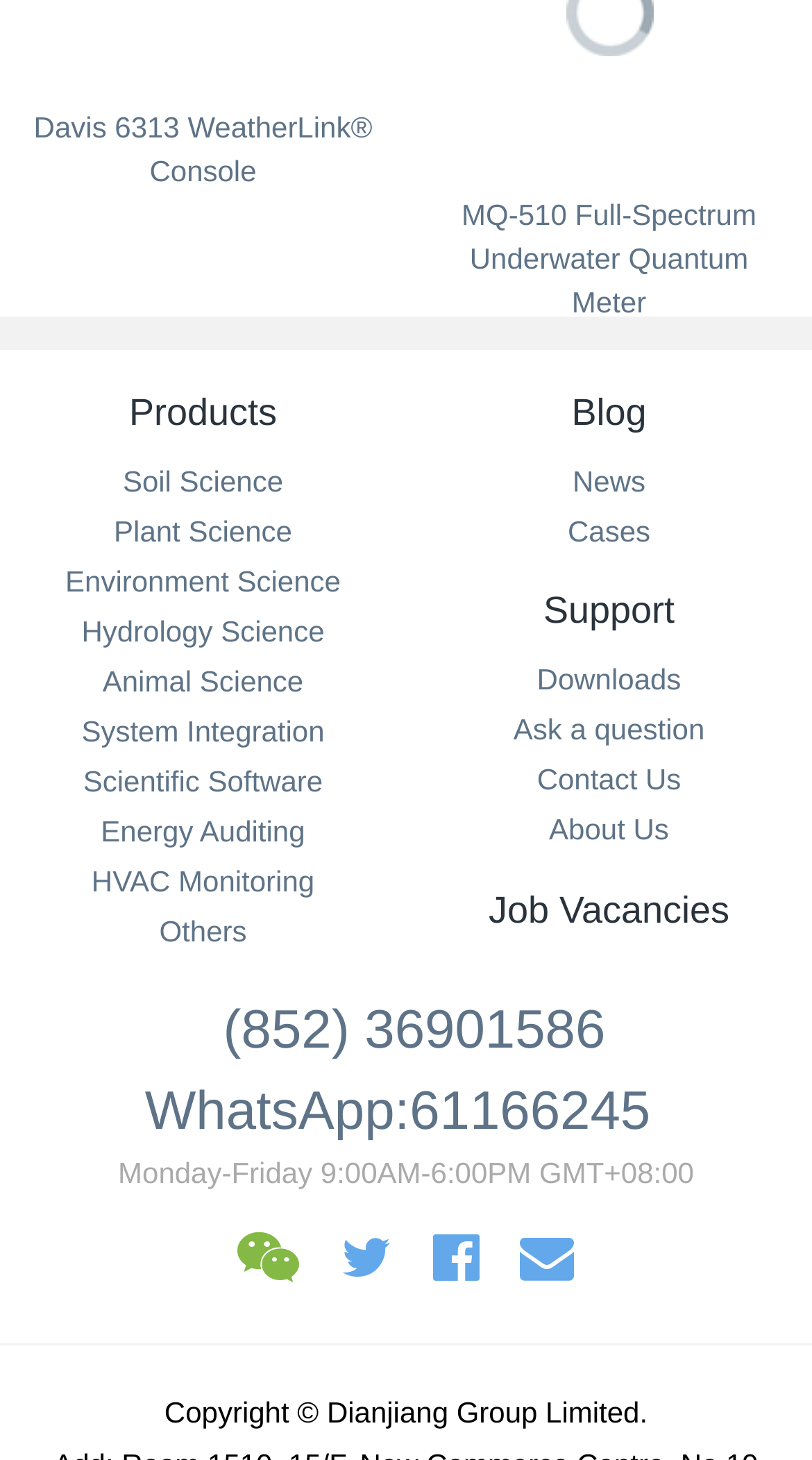What are the office hours?
Look at the screenshot and give a one-word or phrase answer.

Monday-Friday 9:00AM-6:00PM GMT+08:00